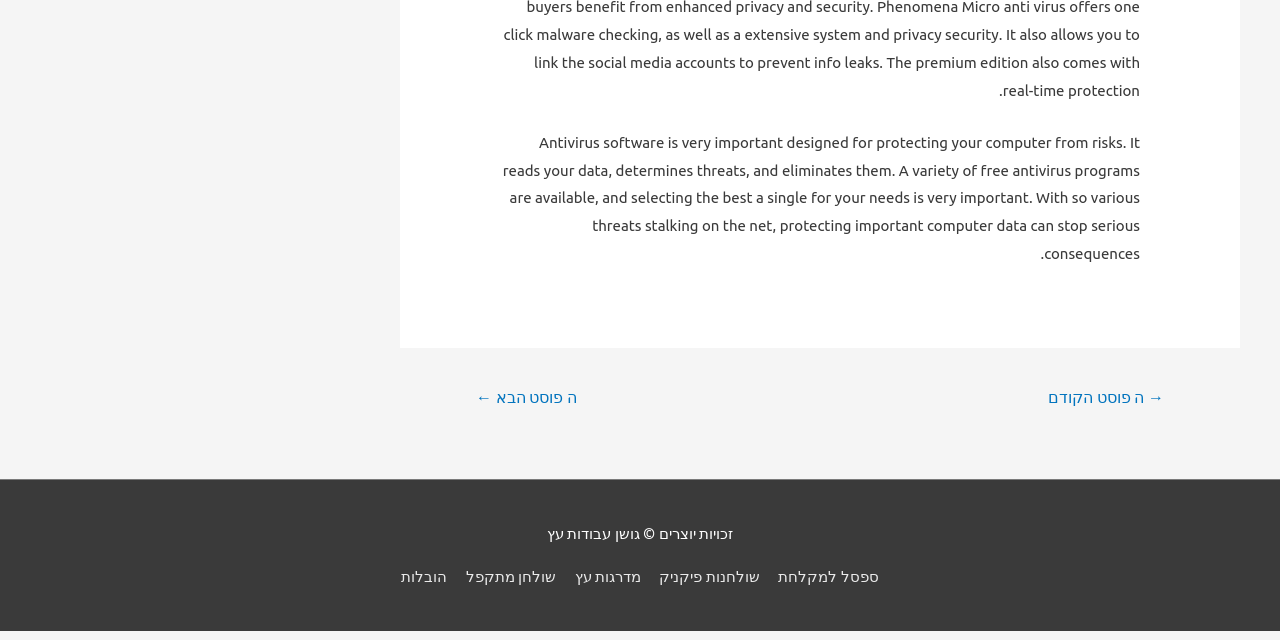Using the element description → ה פוסט הקודם, predict the bounding box coordinates for the UI element. Provide the coordinates in (top-left x, top-left y, bottom-right x, bottom-right y) format with values ranging from 0 to 1.

[0.8, 0.594, 0.928, 0.652]